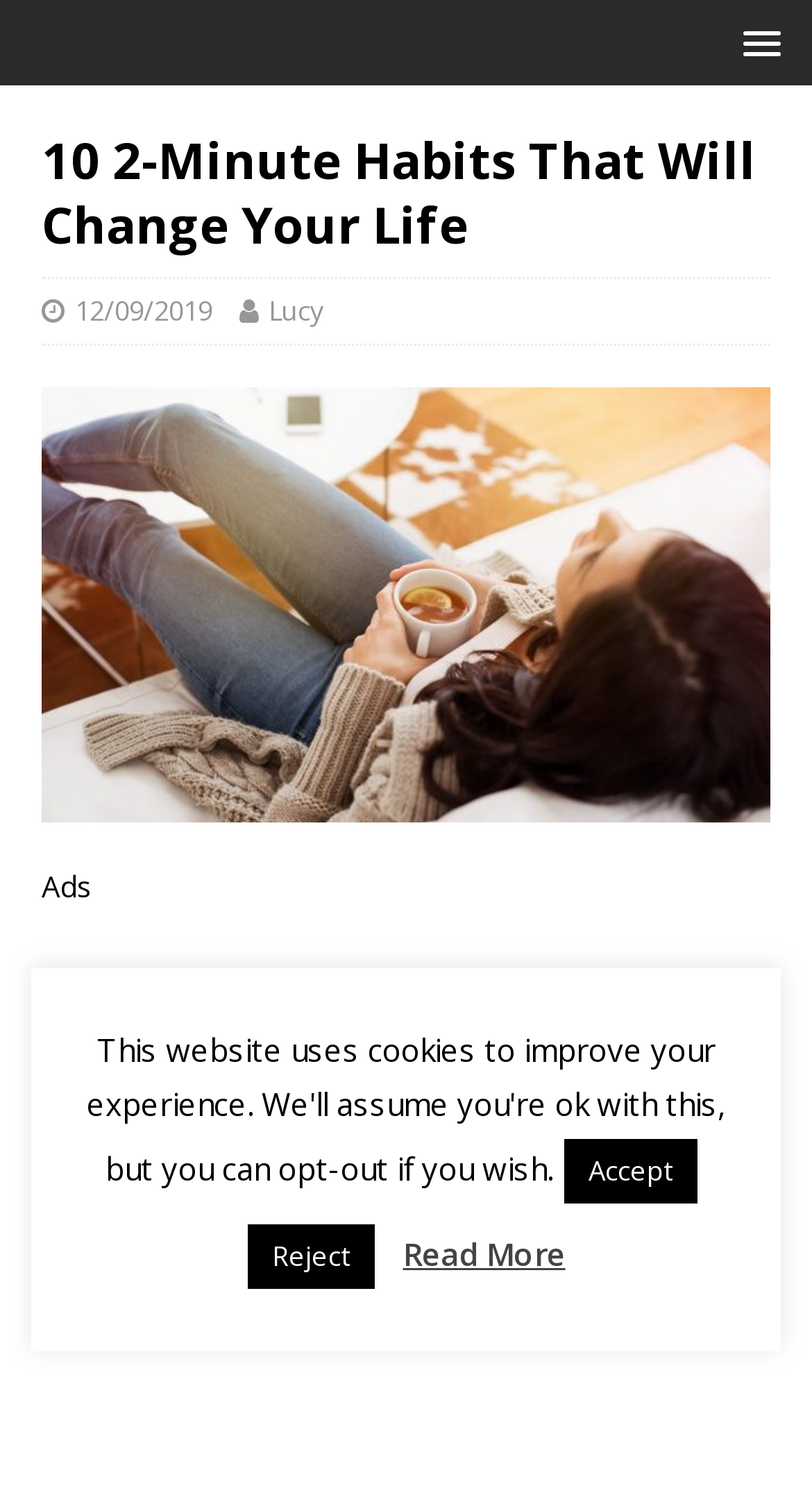Refer to the image and offer a detailed explanation in response to the question: What is the purpose of the 'Read More' button?

The 'Read More' button is likely intended to allow users to read the rest of the article, which is not fully displayed on the current webpage. This can be inferred from the button's text and its position at the bottom of the article summary.